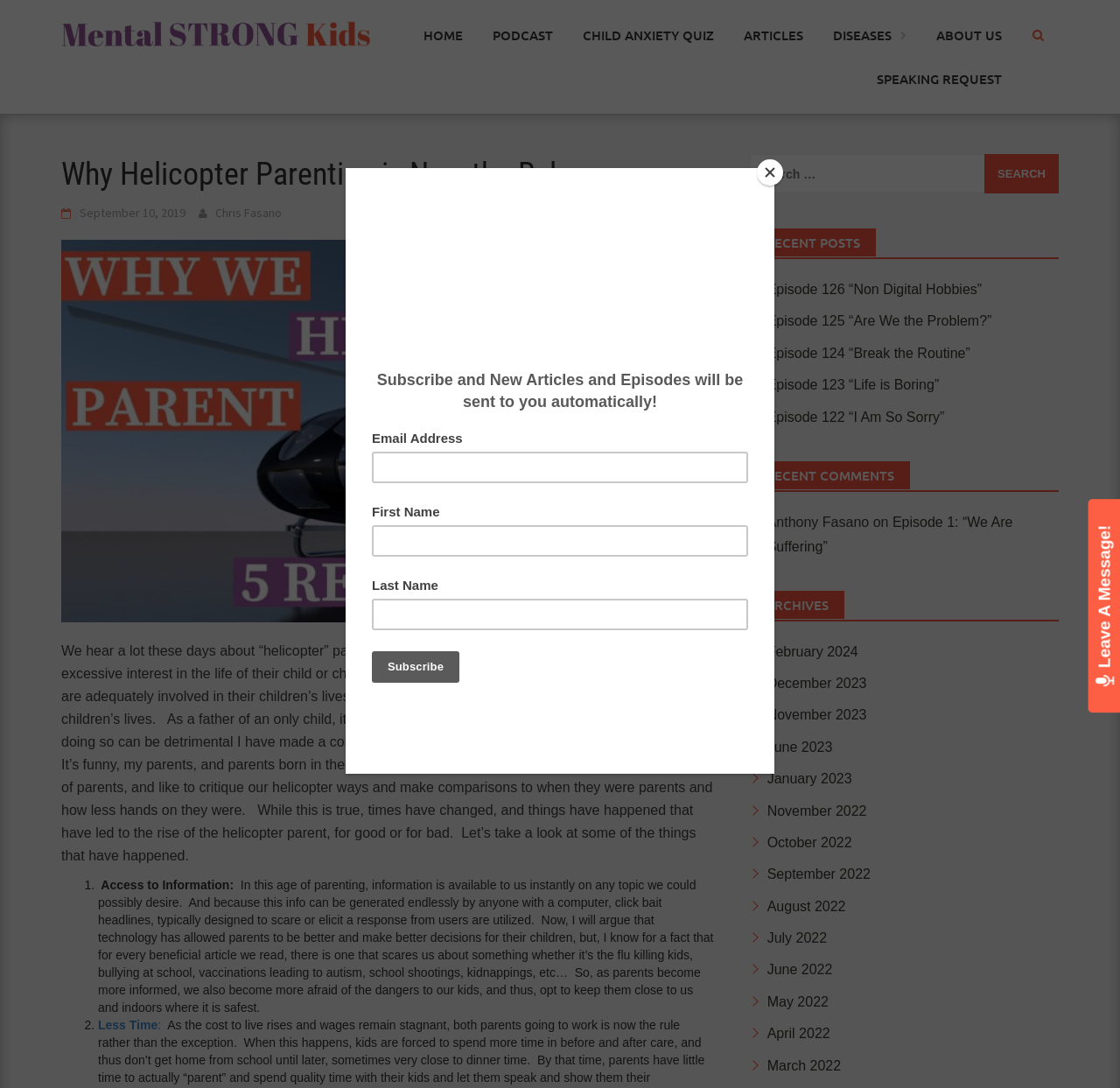What type of content is available on the website?
Using the information from the image, answer the question thoroughly.

The website appears to offer various types of content, including articles and podcasts, as evidenced by the links to 'Episode 126 “Non Digital Hobbies”' and other podcast episodes, as well as the article 'Why Helicopter Parenting is Now the Rule'.